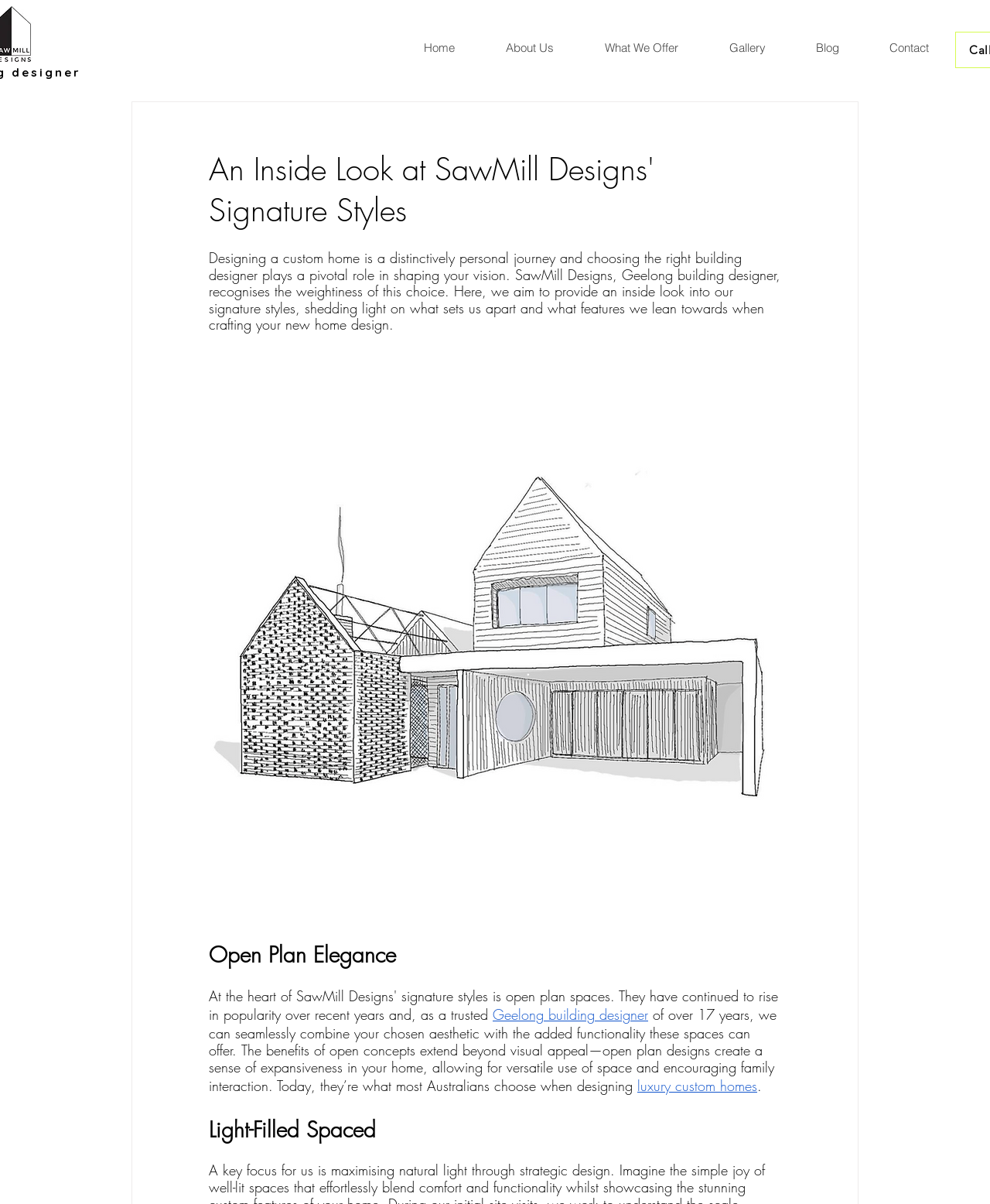Pinpoint the bounding box coordinates of the clickable element to carry out the following instruction: "Click on the 'Geelong building designer' link."

[0.498, 0.835, 0.655, 0.85]